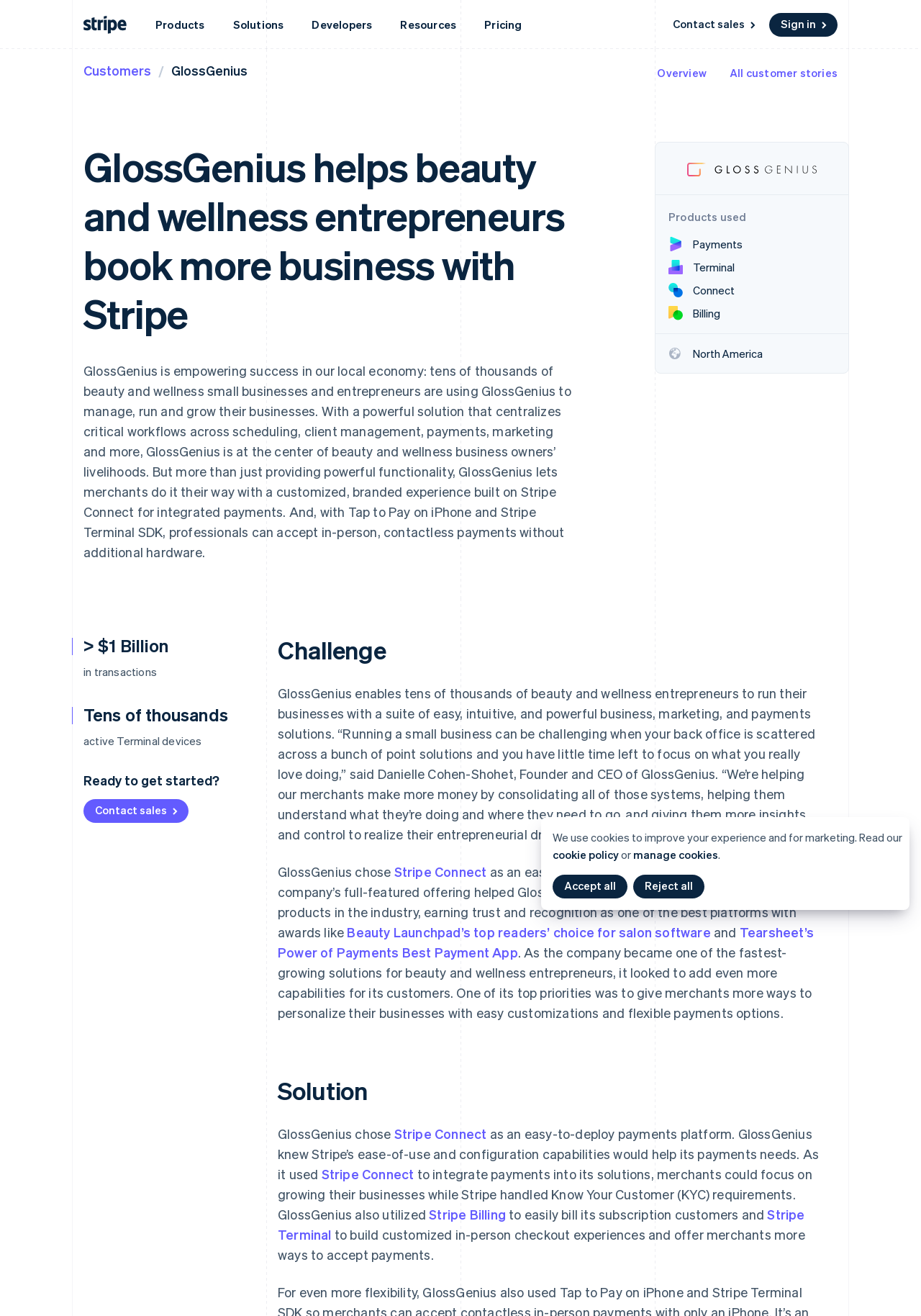Given the description Developers, predict the bounding box coordinates of the UI element. Ensure the coordinates are in the format (top-left x, top-left y, bottom-right x, bottom-right y) and all values are between 0 and 1.

[0.323, 0.007, 0.42, 0.031]